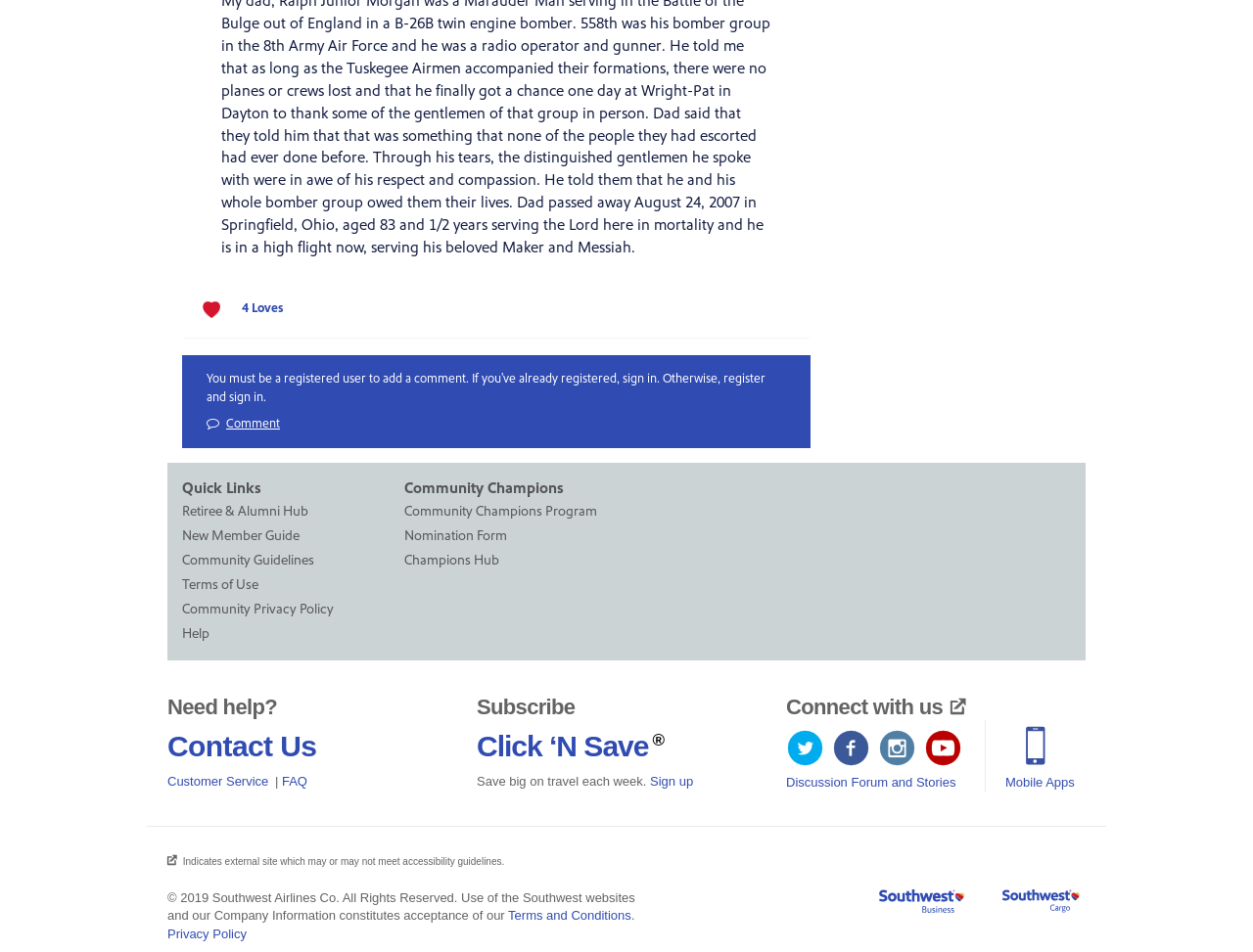Based on the element description: "4 Loves", identify the UI element and provide its bounding box coordinates. Use four float numbers between 0 and 1, [left, top, right, bottom].

[0.184, 0.308, 0.235, 0.339]